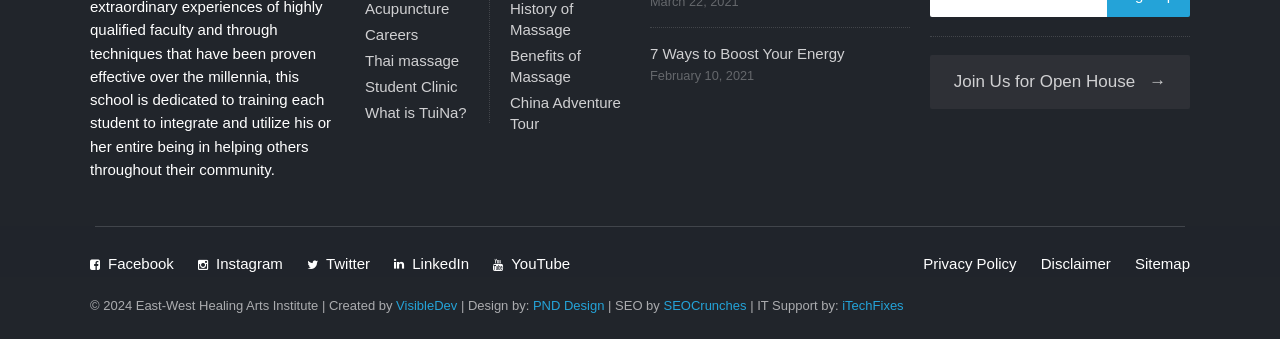Please provide a brief answer to the question using only one word or phrase: 
What is the name of the company that created the webpage?

VisibleDev